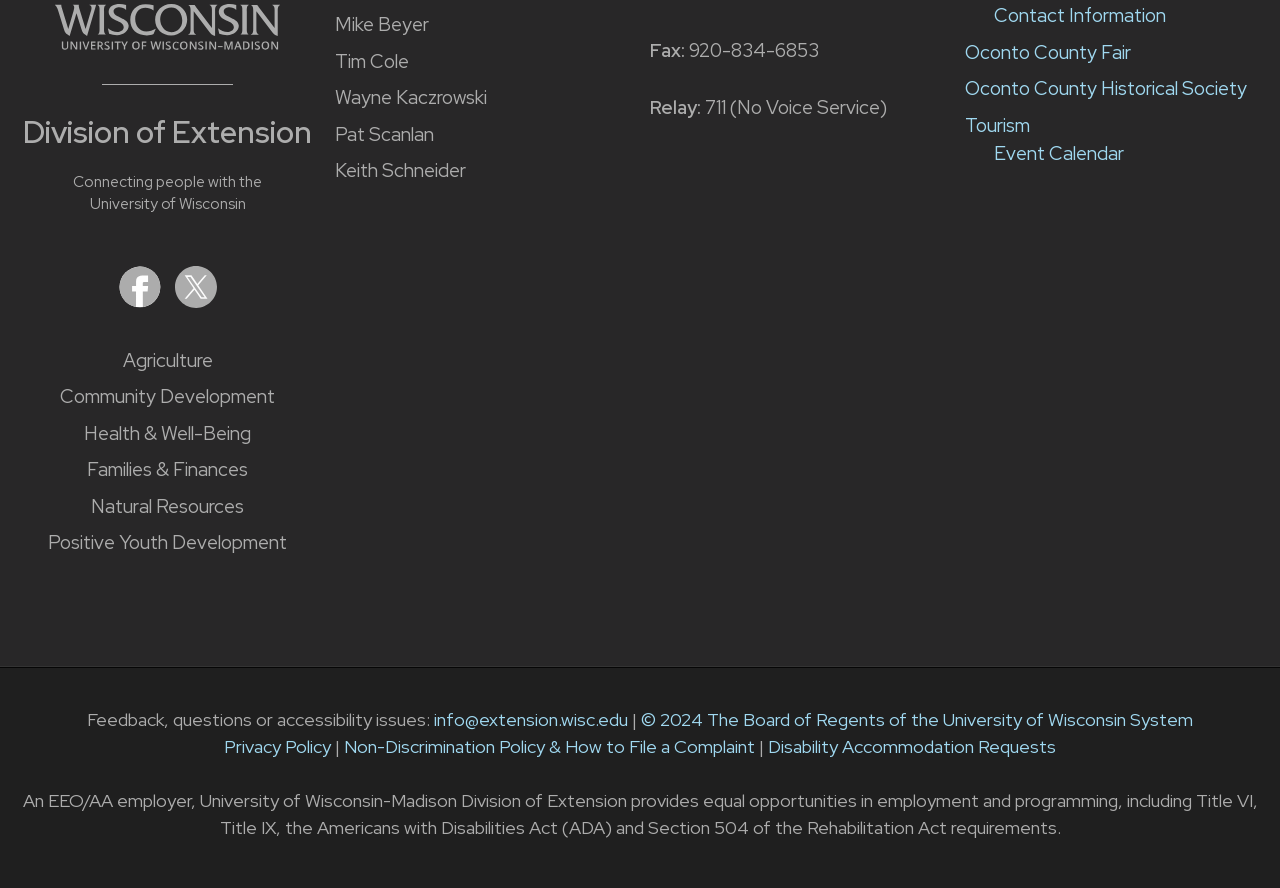Determine the bounding box coordinates of the region I should click to achieve the following instruction: "Contact us". Ensure the bounding box coordinates are four float numbers between 0 and 1, i.e., [left, top, right, bottom].

[0.776, 0.004, 0.911, 0.032]